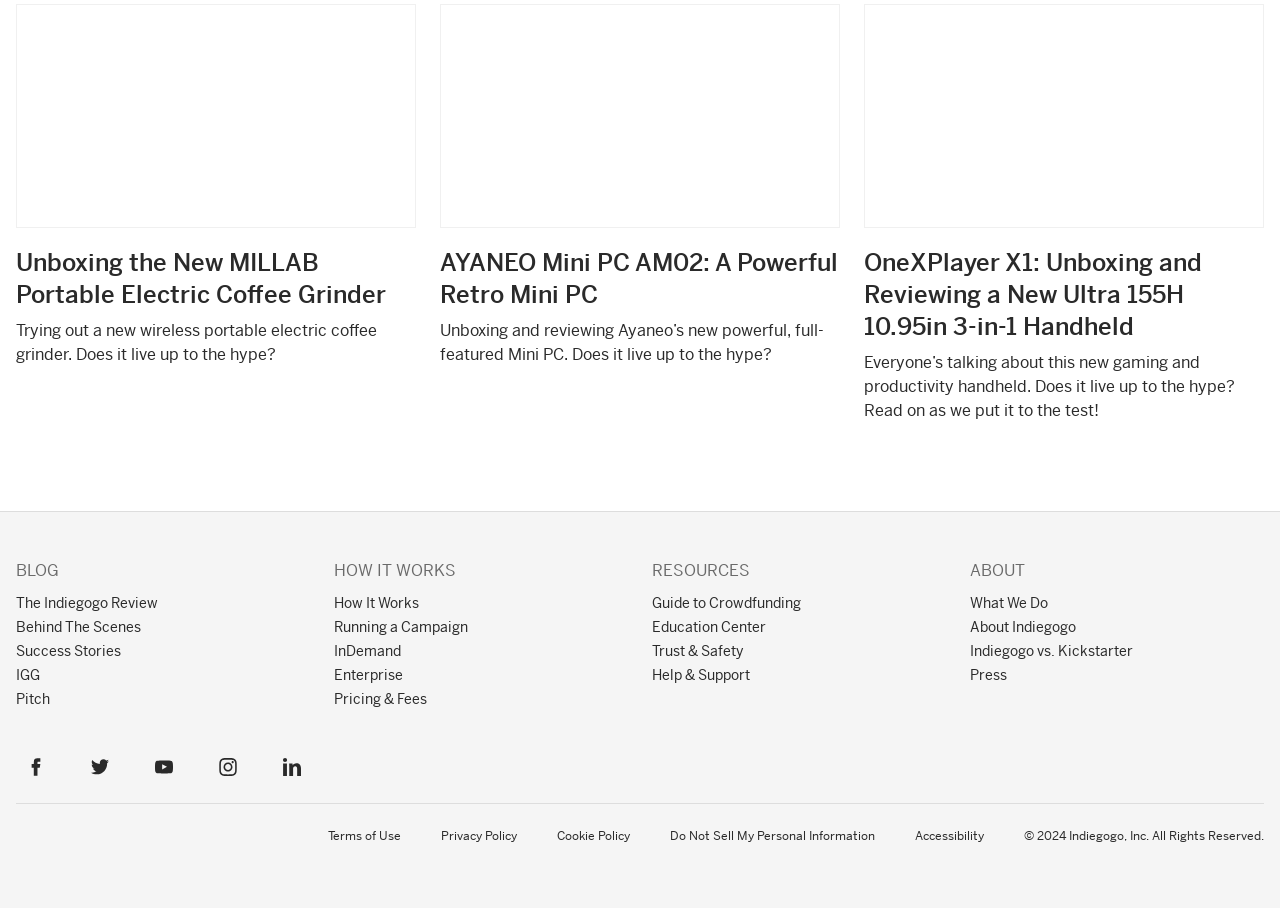Provide your answer in one word or a succinct phrase for the question: 
What is the copyright year mentioned at the bottom of the webpage?

2024